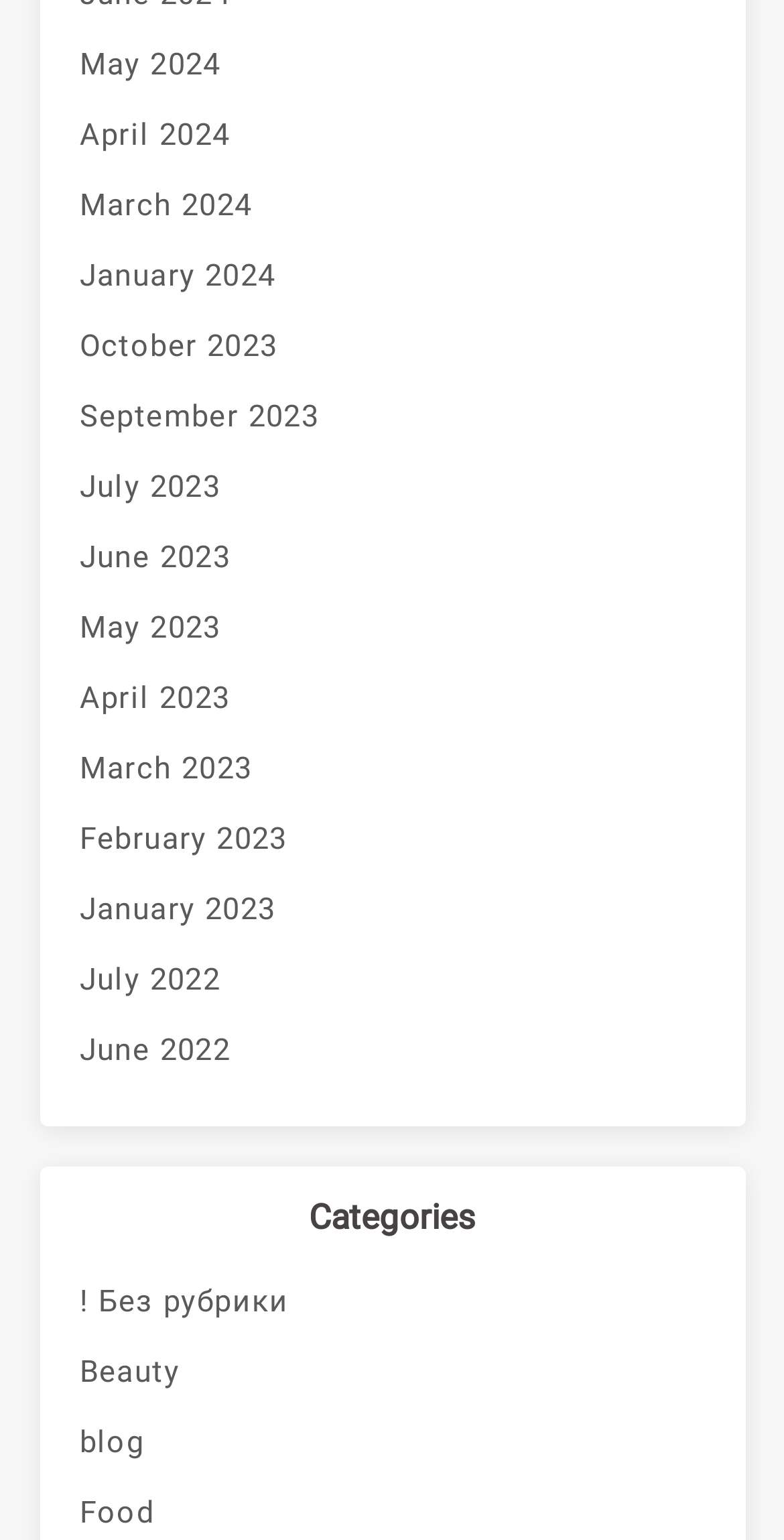Respond concisely with one word or phrase to the following query:
What is the latest year listed?

2024